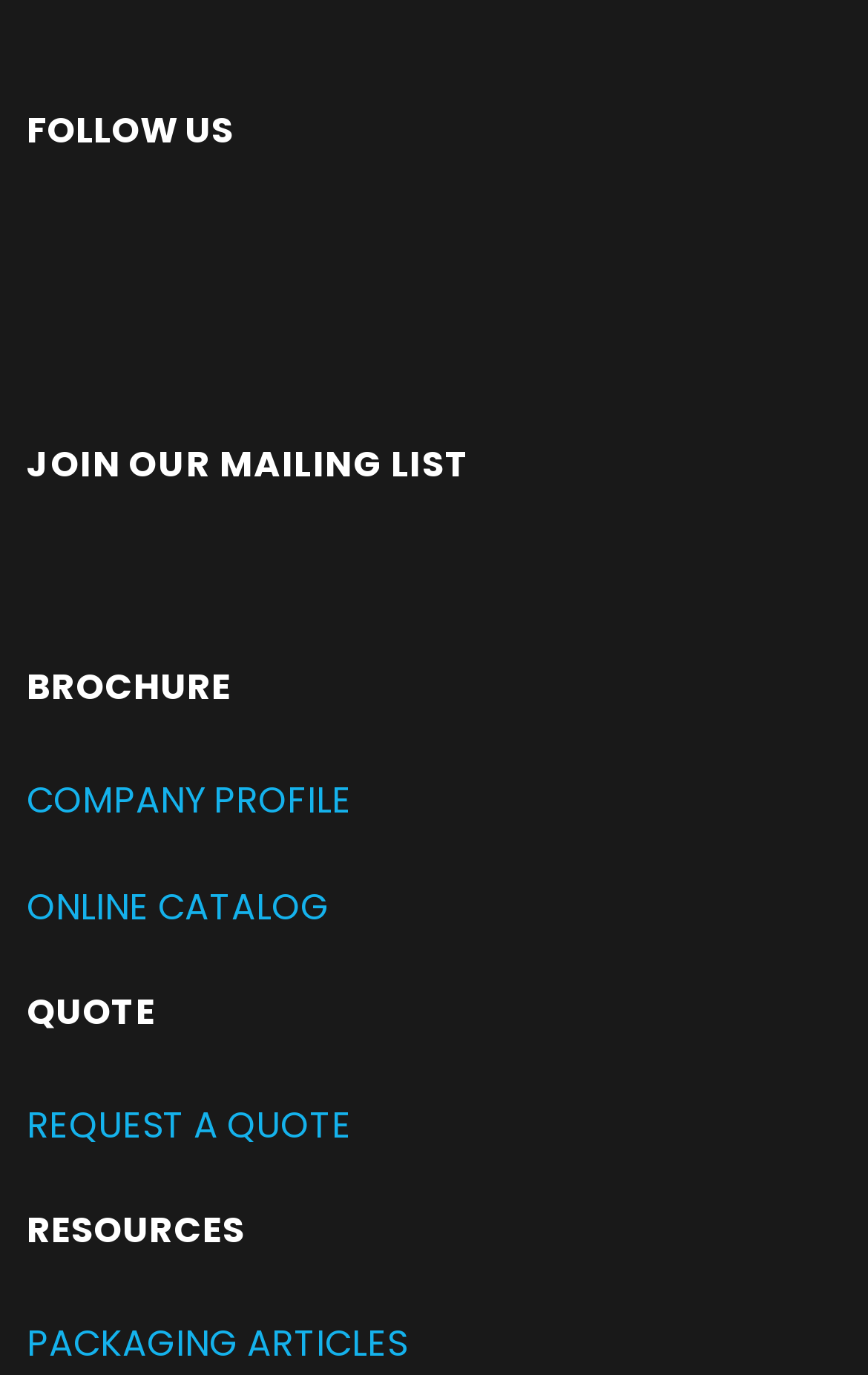How many links are there in the menu?
Please give a well-detailed answer to the question.

I counted the number of links by looking at the elements with the type 'link', which are LinkedIn Logo, Facebook Logo, an empty link, COMPANY PROFILE, ONLINE CATALOG, REQUEST A QUOTE, and PACKAGING ARTICLES, so there are 7 links in the menu.